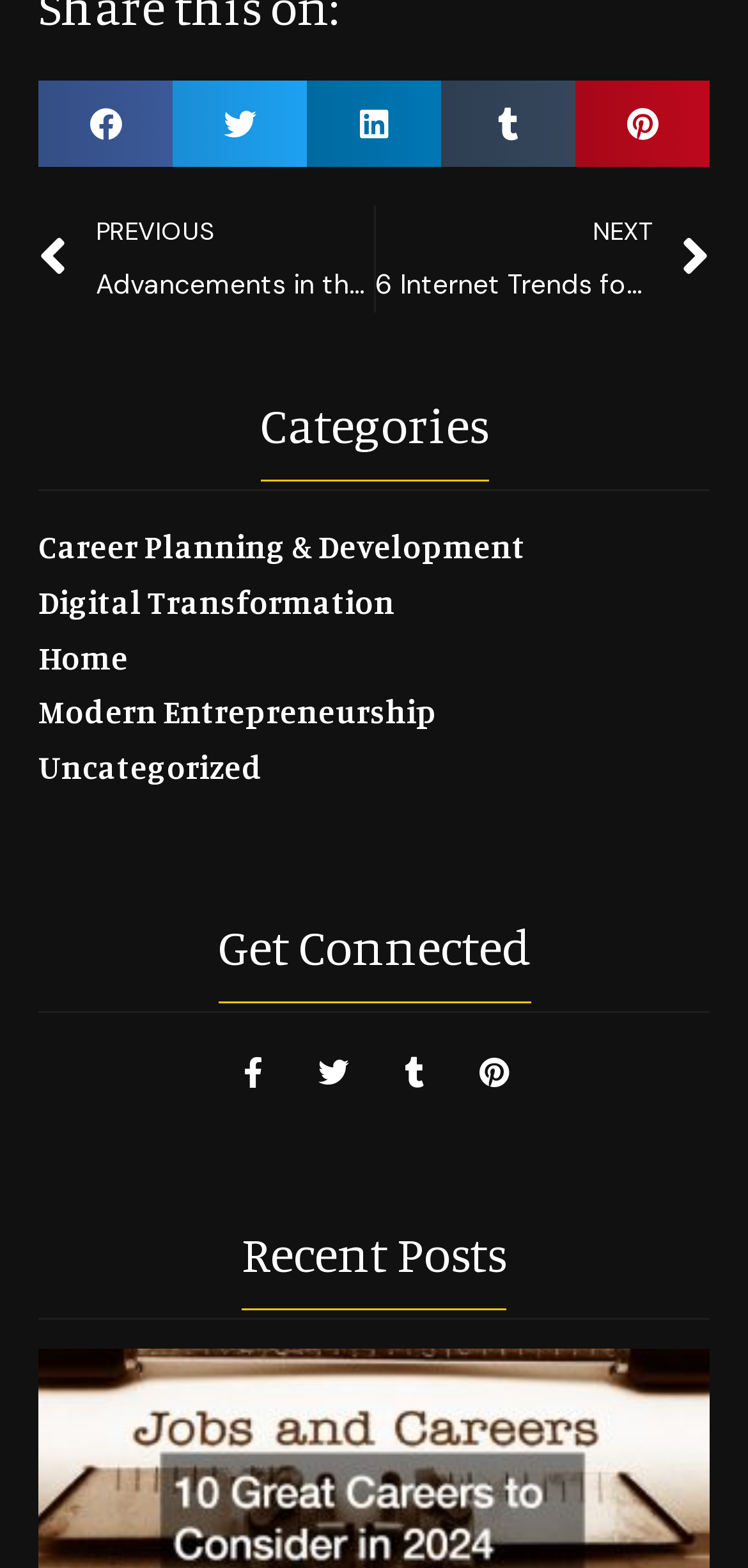Highlight the bounding box coordinates of the element that should be clicked to carry out the following instruction: "Go to previous page". The coordinates must be given as four float numbers ranging from 0 to 1, i.e., [left, top, right, bottom].

[0.051, 0.131, 0.499, 0.199]